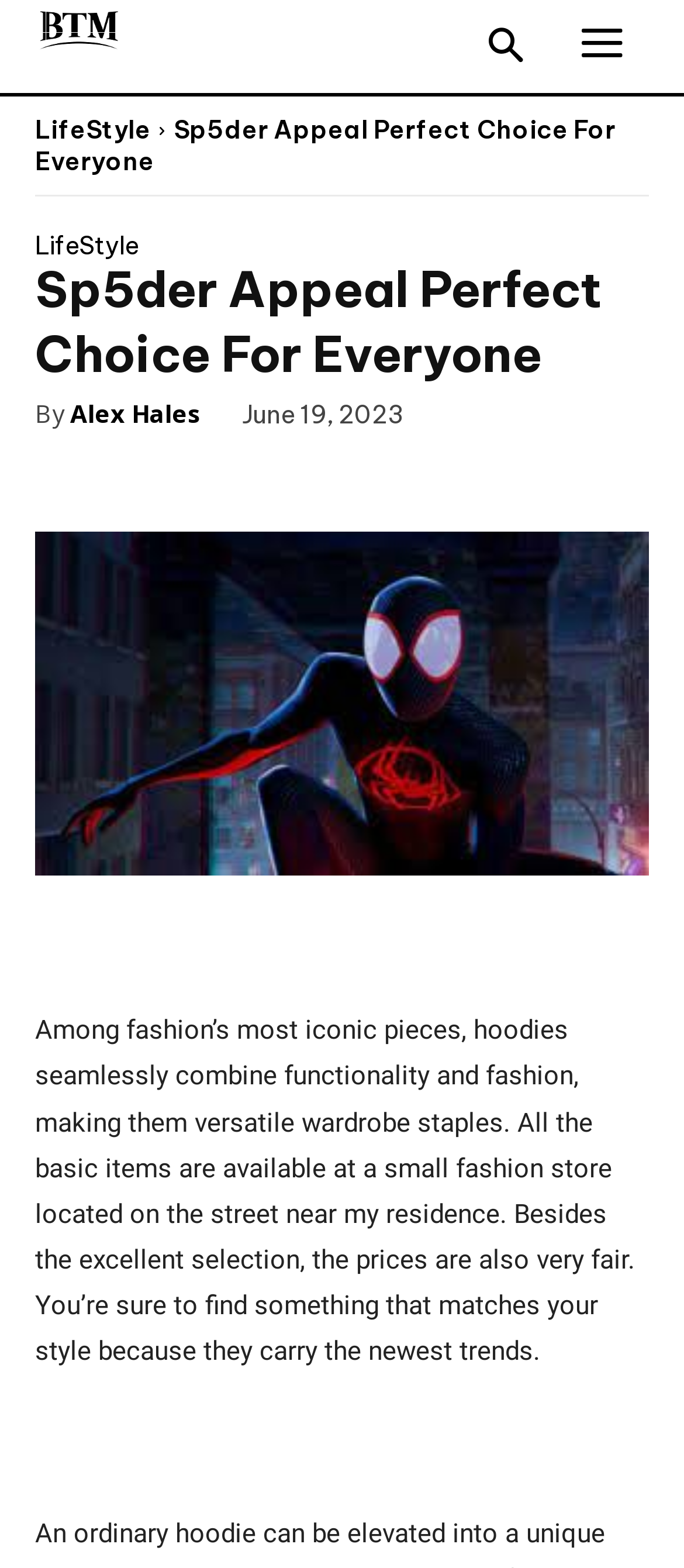Provide the bounding box coordinates for the UI element described in this sentence: "Member Portal". The coordinates should be four float values between 0 and 1, i.e., [left, top, right, bottom].

None